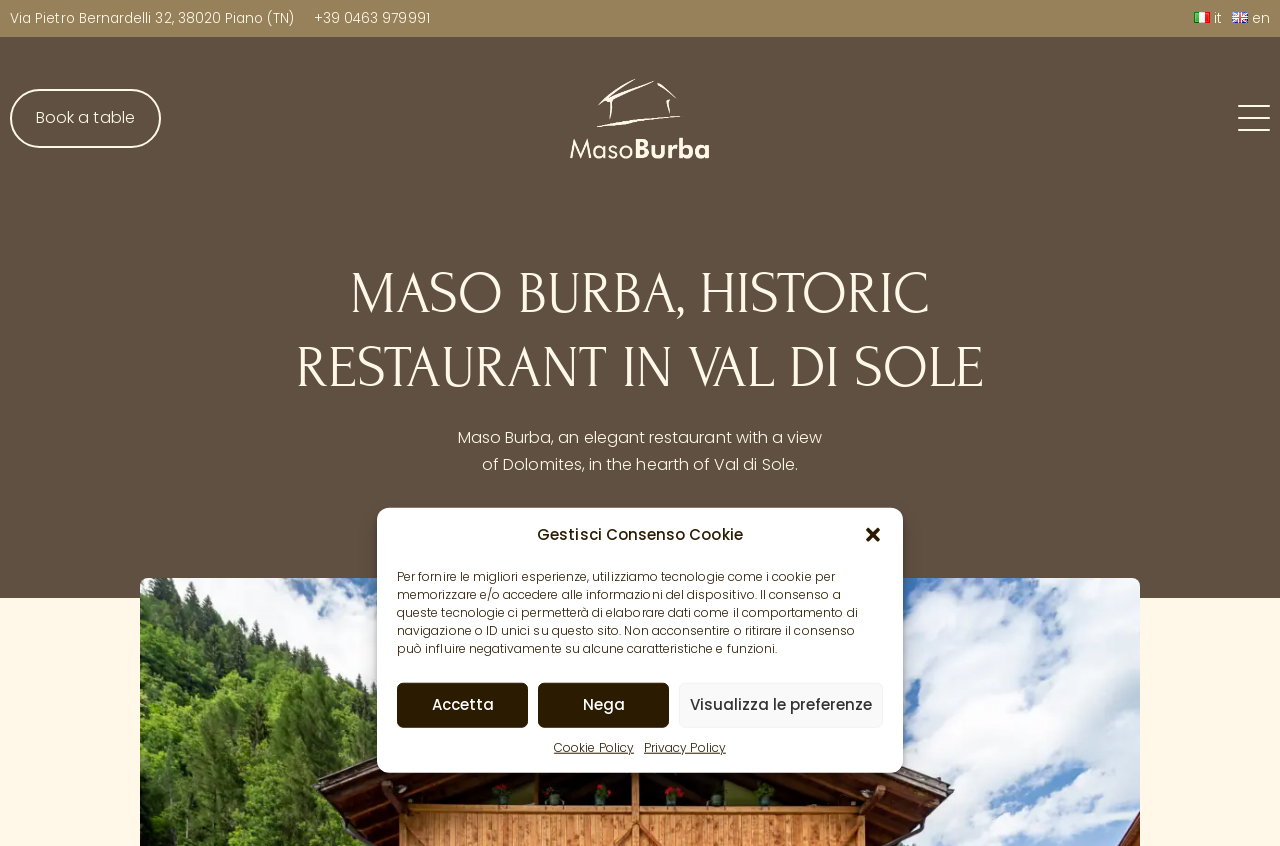Offer a meticulous caption that includes all visible features of the webpage.

The webpage is about Ristorante Maso Burba, a historic restaurant in Val di Sole. At the top, there is a dialog box for managing cookie consent, which takes up about a quarter of the screen. Inside the dialog box, there is a description of how the website uses technologies like cookies to provide the best experience, along with buttons to accept, decline, or view preferences. Below the dialog box, there are links to the restaurant's address, phone number, and language options (Italian and English).

On the left side of the page, there is a link to book a table, and below it, there is a figure with an image, which is also a link. On the right side, there is a button to open the menu. Above the menu button, there is a heading that reads "MASO BURBA, HISTORIC RESTAURANT IN VAL DI SOLE" in a prominent font size. Below the heading, there is a paragraph of text that describes the restaurant as an elegant eatery with a view of the Dolomites, located in the heart of Val di Sole.